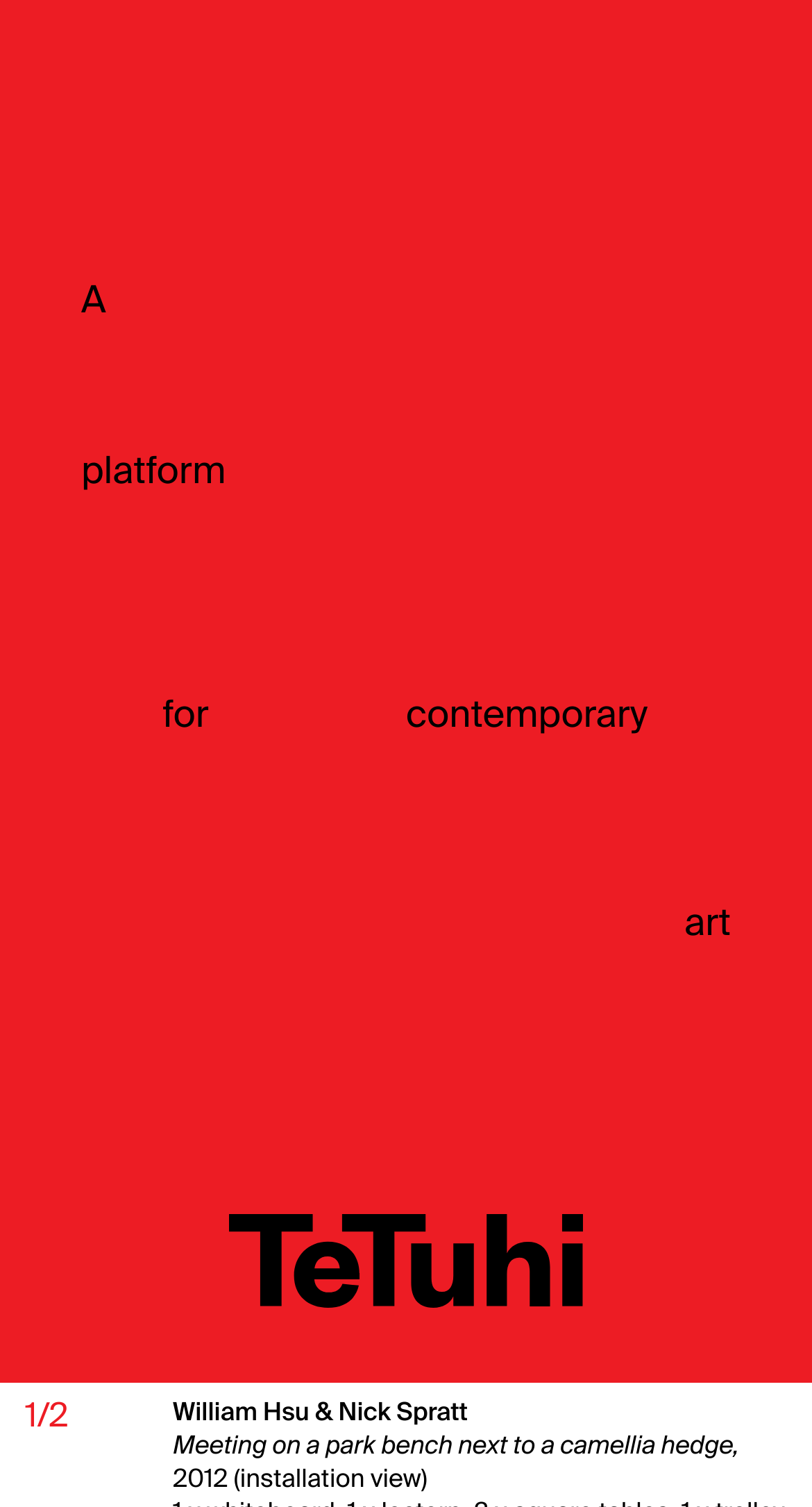What is the title of the exhibition?
Please answer the question as detailed as possible.

The title of the exhibition can be found in the heading element with the text 'William Hsu & Nick Spratt: Meeting on a park bench next to a camellia hedge' which is a child element of the HeaderAsNonLandmark element.